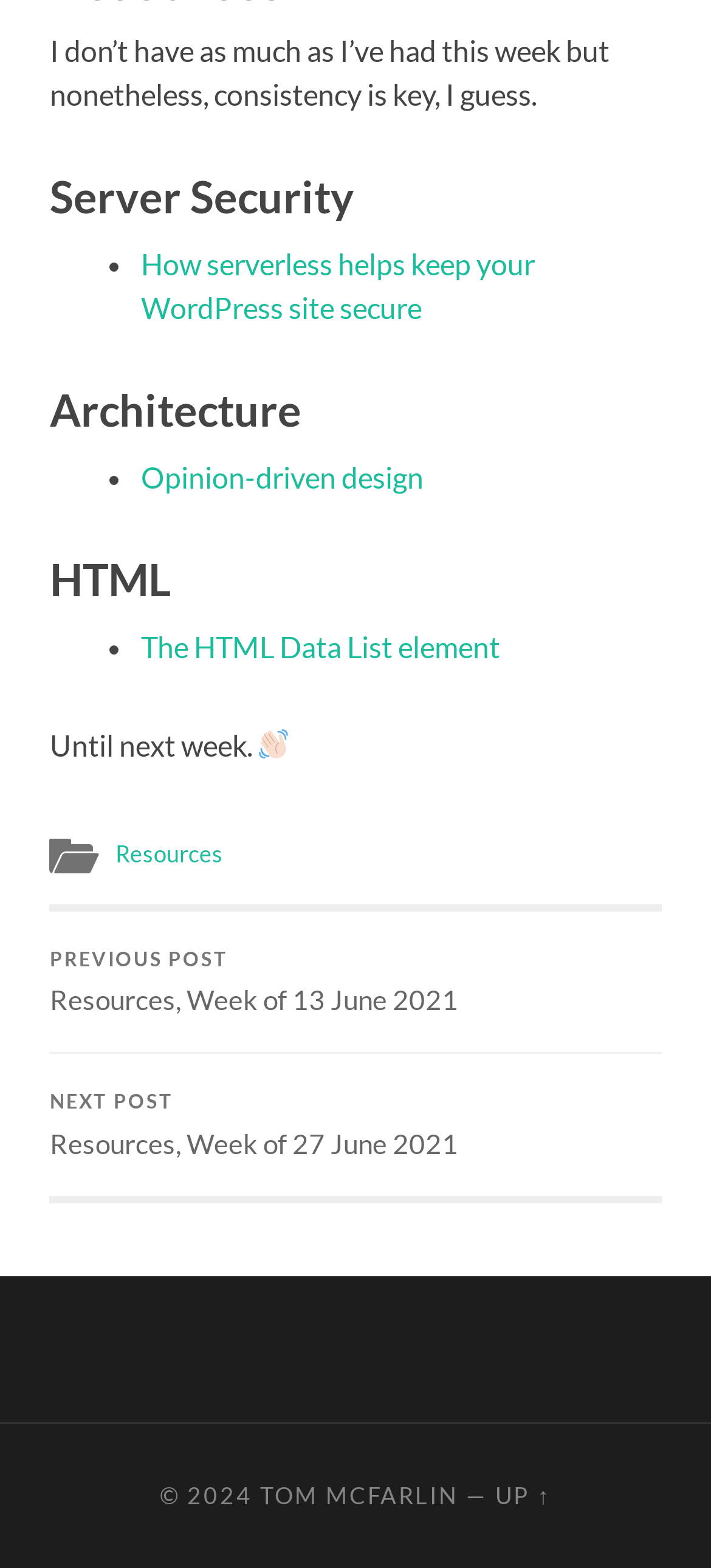Locate the bounding box coordinates of the element's region that should be clicked to carry out the following instruction: "explore the HTML Data List element". The coordinates need to be four float numbers between 0 and 1, i.e., [left, top, right, bottom].

[0.198, 0.401, 0.703, 0.423]